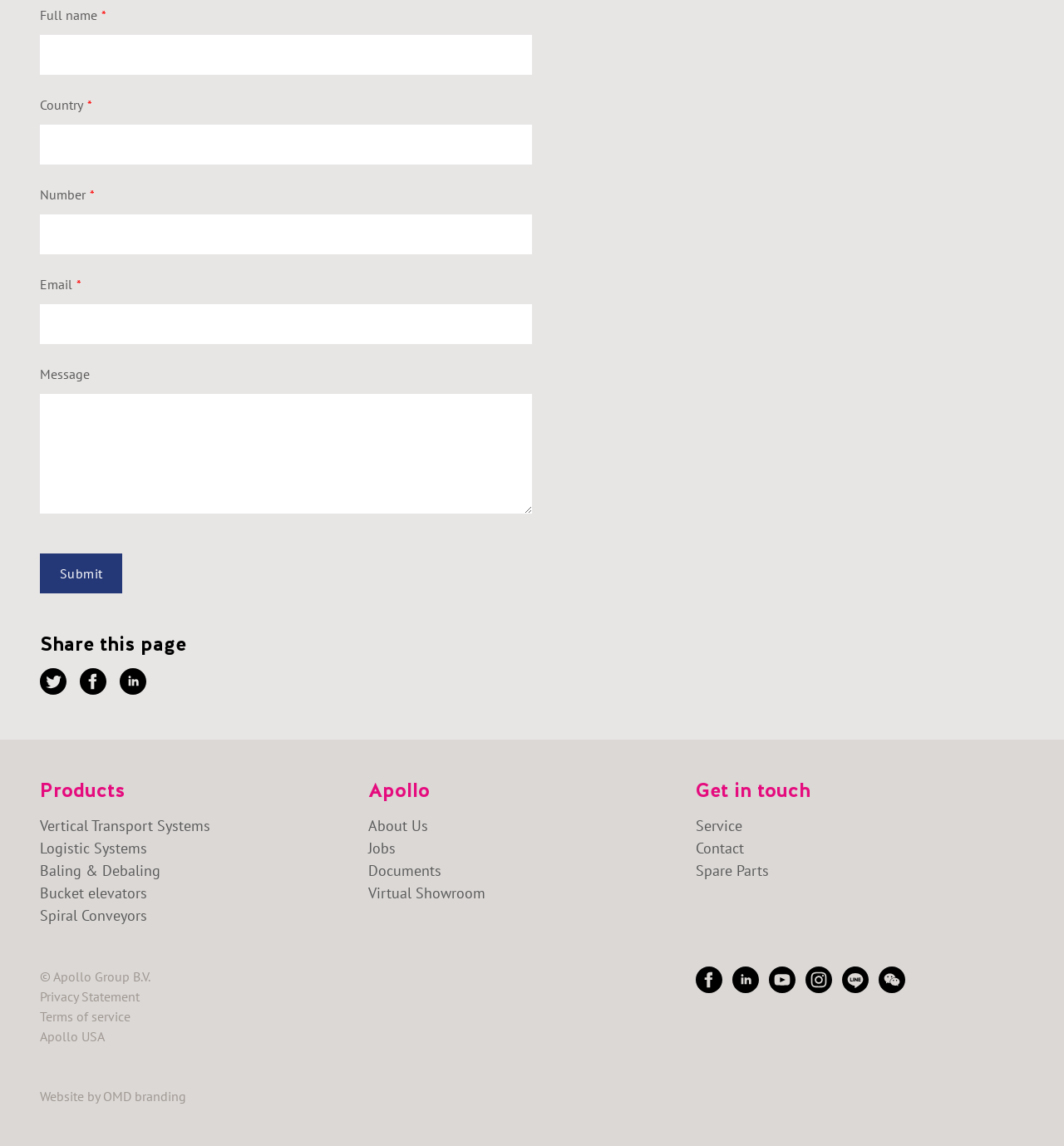Identify and provide the bounding box coordinates of the UI element described: "title="Youtube"". The coordinates should be formatted as [left, top, right, bottom], with each number being a float between 0 and 1.

[0.723, 0.843, 0.748, 0.867]